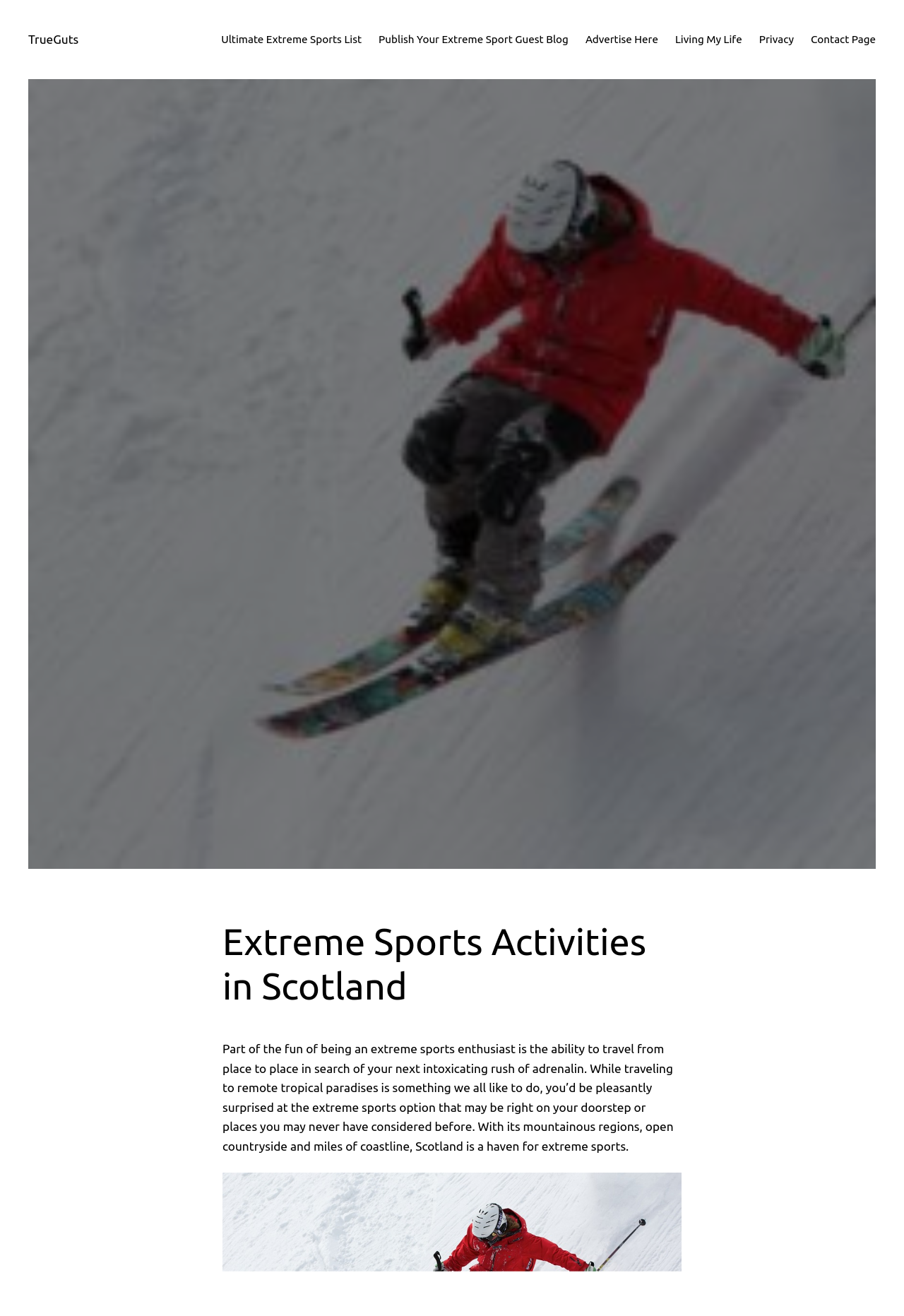Summarize the webpage in an elaborate manner.

The webpage is about extreme sports activities in Scotland, with a focus on the website TrueGuts. At the top left of the page, there is a link to the website's homepage, labeled "TrueGuts". To the right of this link, there is a menu with six options: "Ultimate Extreme Sports List", "Publish Your Extreme Sport Guest Blog", "Advertise Here", "Living My Life", "Privacy", and "Contact Page". 

Below the menu, there is a large figure or image that spans almost the entire width of the page. 

Further down, there is a heading that reads "Extreme Sports Activities in Scotland". Below this heading, there is a paragraph of text that discusses the benefits of extreme sports and how Scotland is a great location for these activities, with its mountains, countryside, and coastline providing ample opportunities for adventure.